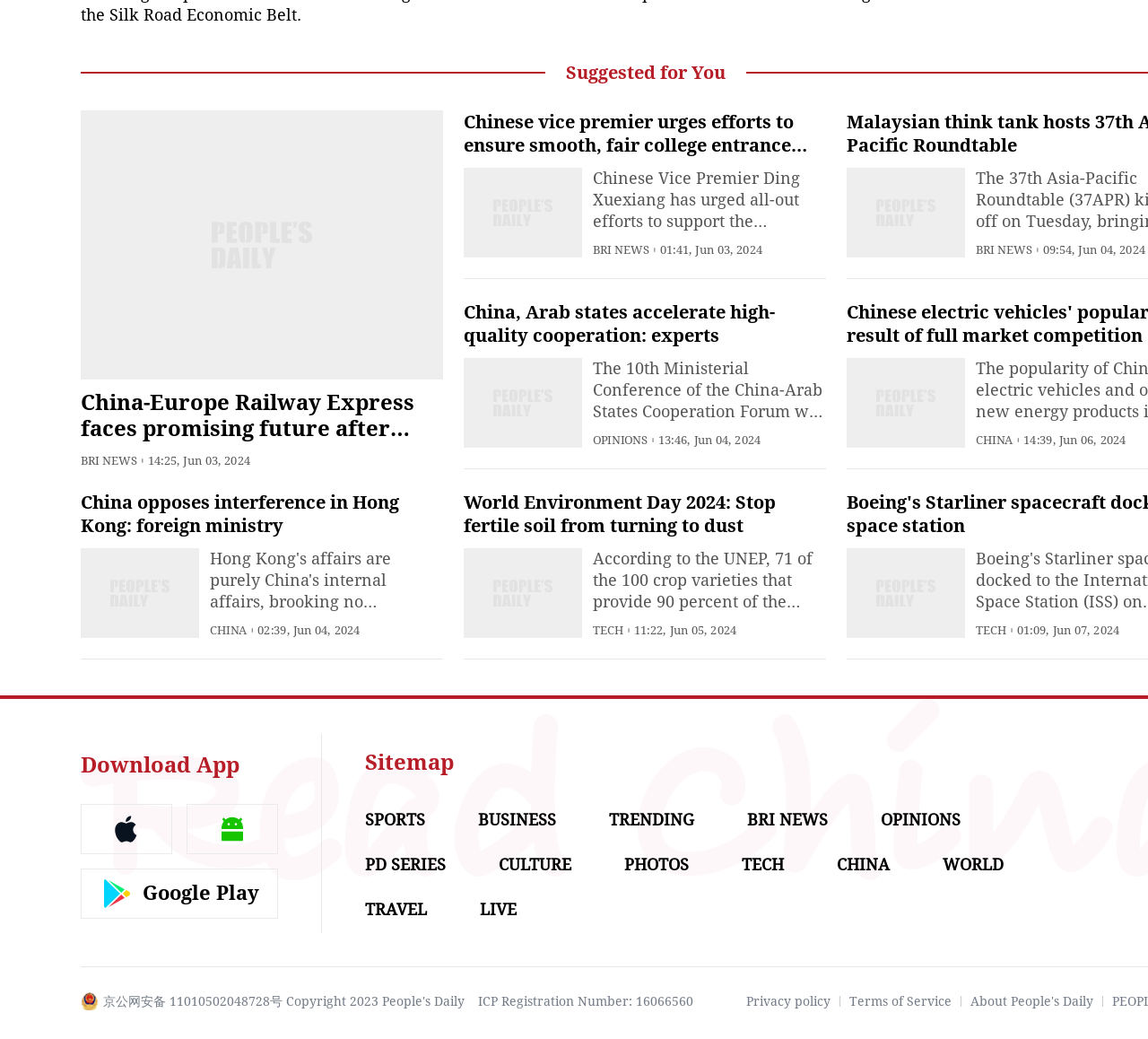Using a single word or phrase, answer the following question: 
How many categories are listed at the bottom of the webpage?

12